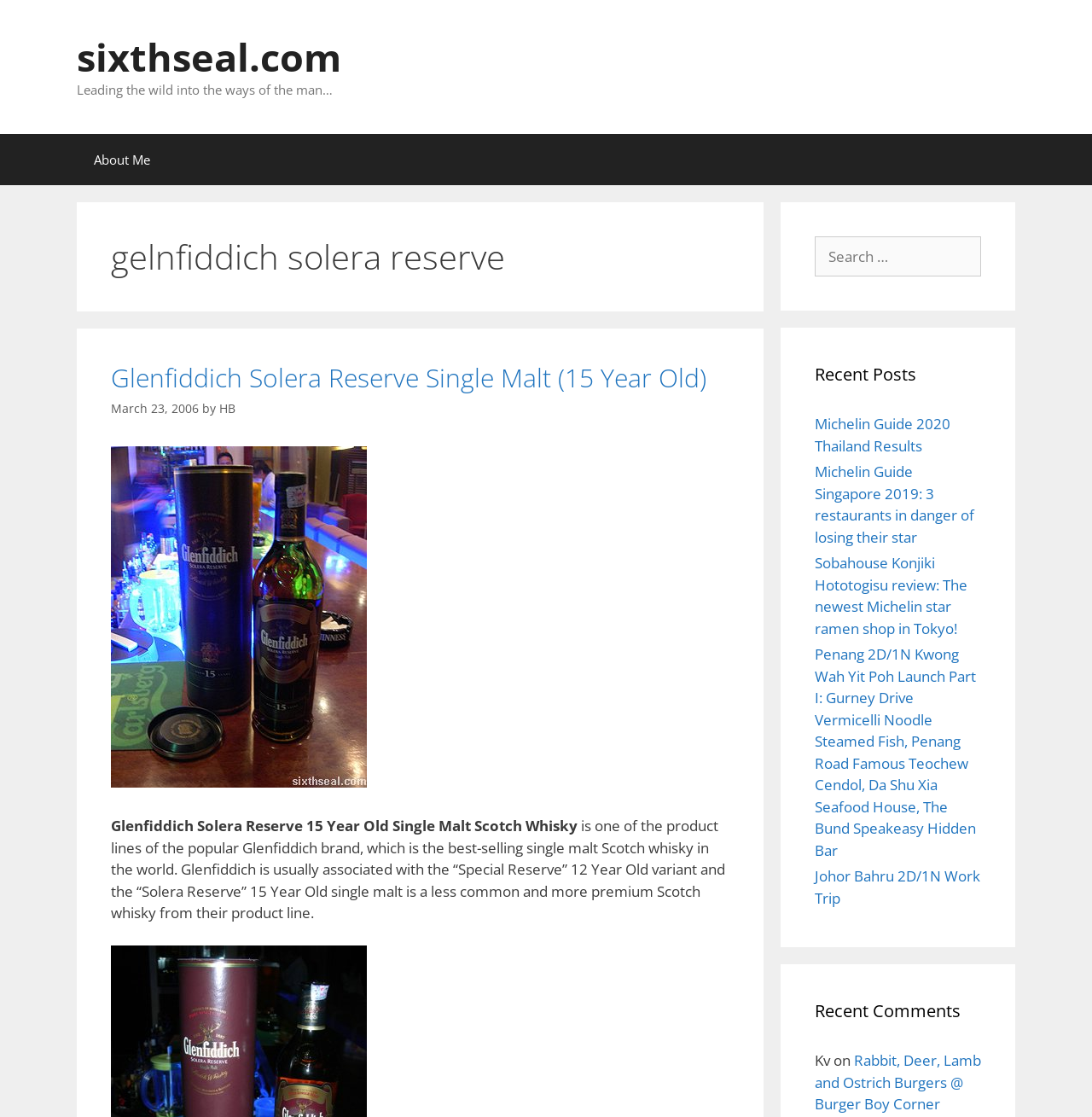Can you pinpoint the bounding box coordinates for the clickable element required for this instruction: "Read the 'Glenfiddich Solera Reserve Single Malt (15 Year Old)' article"? The coordinates should be four float numbers between 0 and 1, i.e., [left, top, right, bottom].

[0.102, 0.322, 0.647, 0.353]